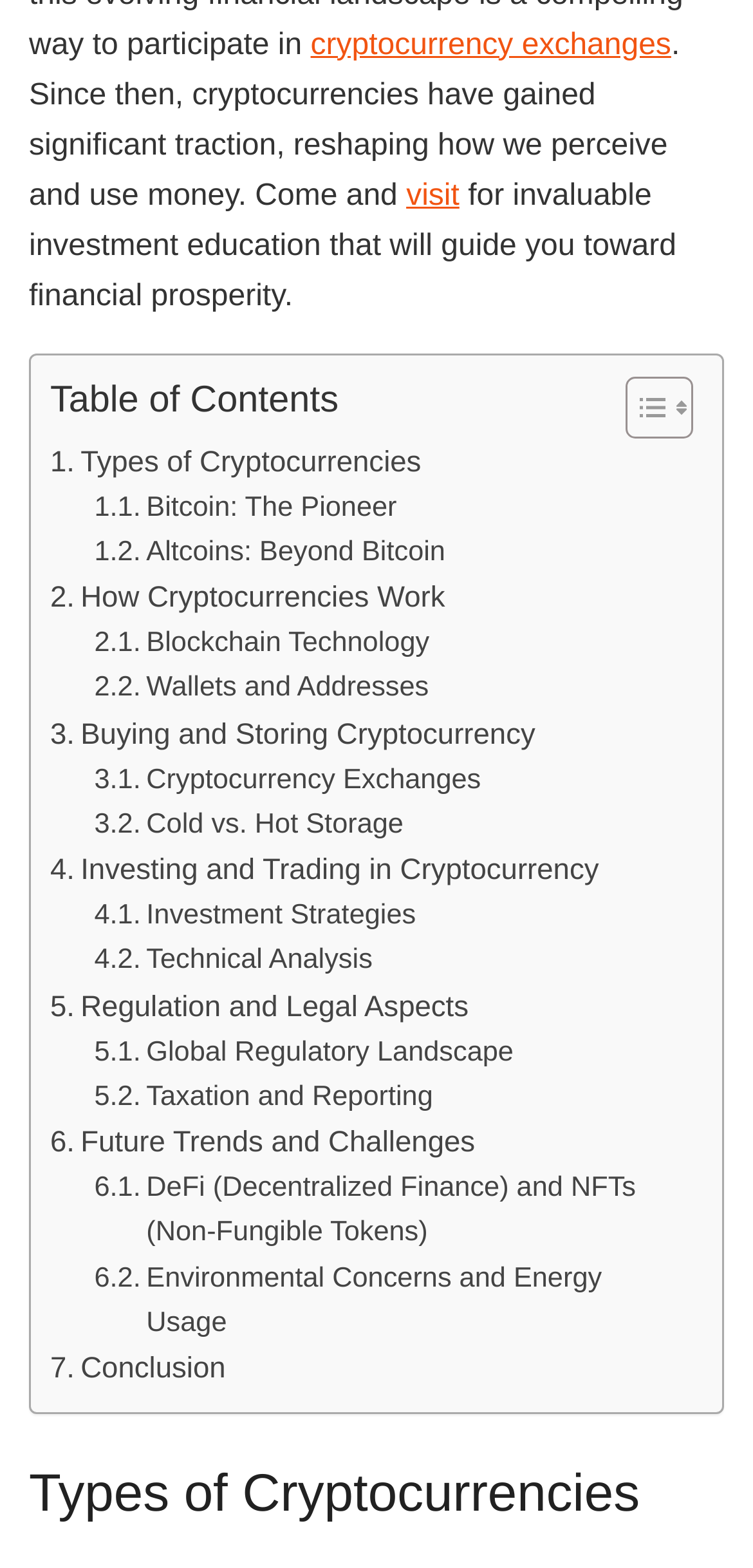What is the topic of the last link in the table of contents?
Refer to the screenshot and answer in one word or phrase.

Conclusion